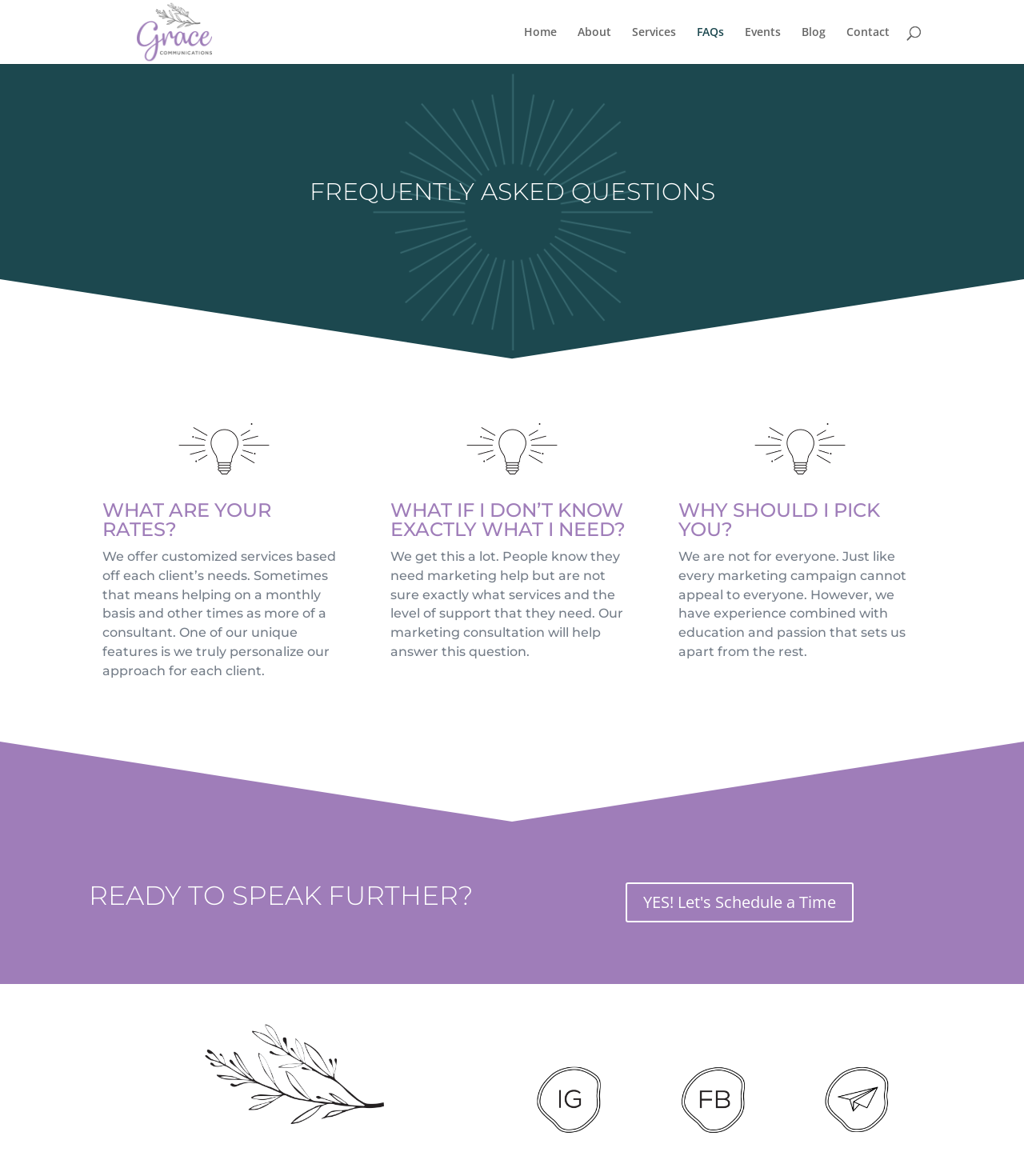Determine the bounding box for the HTML element described here: "Events". The coordinates should be given as [left, top, right, bottom] with each number being a float between 0 and 1.

[0.727, 0.022, 0.762, 0.054]